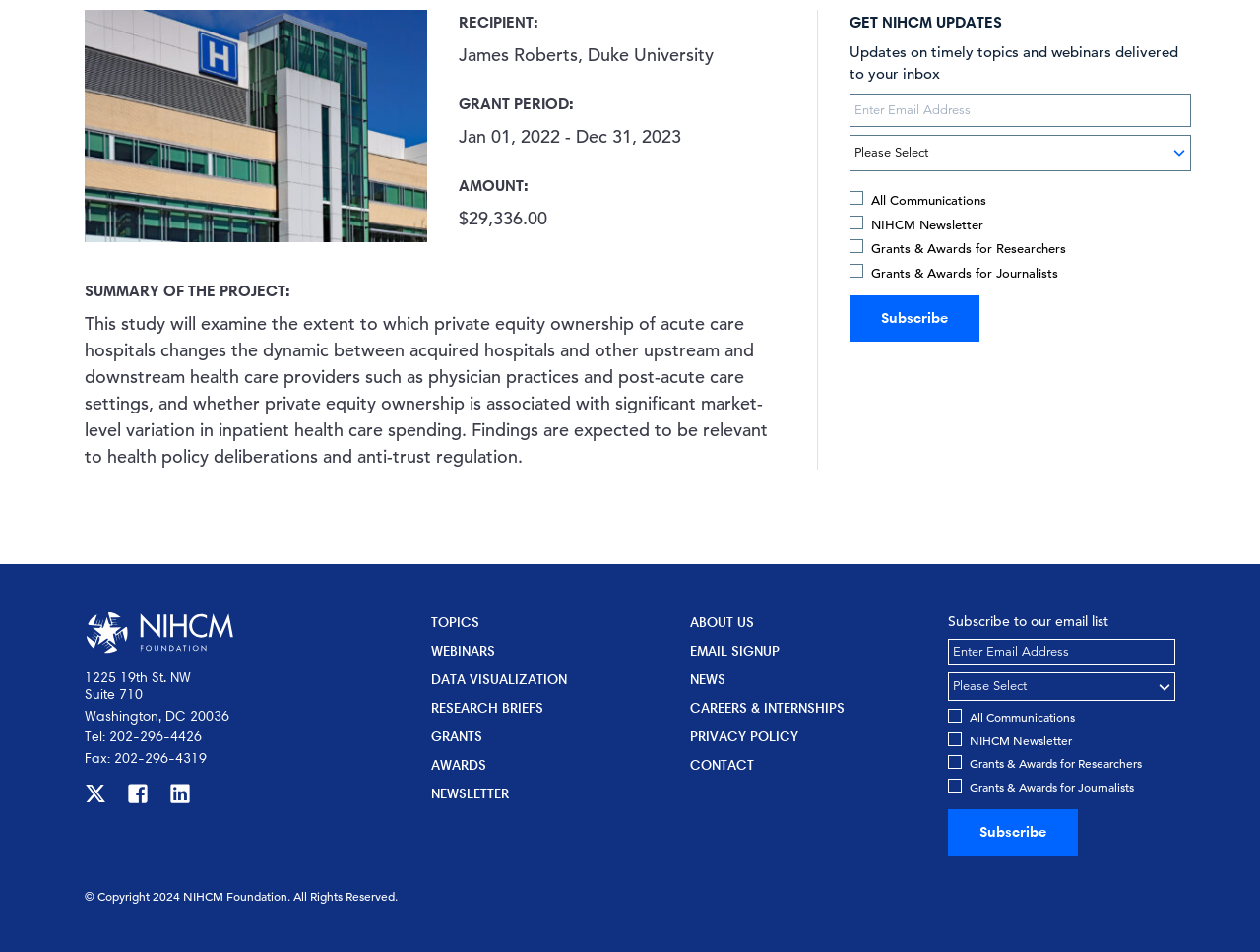Based on the element description: "202-296-4426", identify the bounding box coordinates for this UI element. The coordinates must be four float numbers between 0 and 1, listed as [left, top, right, bottom].

[0.087, 0.764, 0.16, 0.783]